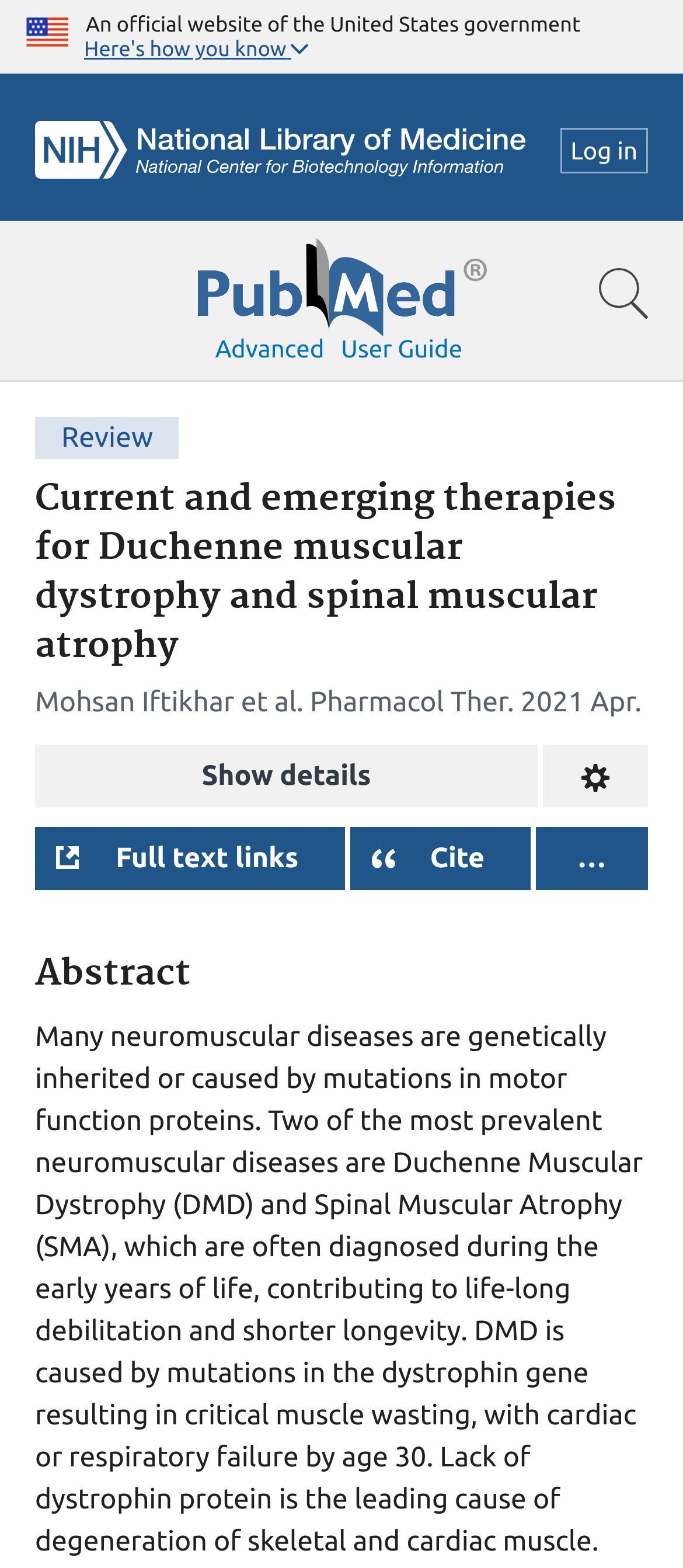Please provide a one-word or short phrase answer to the question:
What is the purpose of the button 'Show details'?

To show full article details